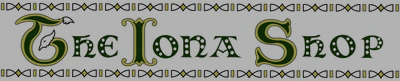What type of products does the shop likely specialize in?
Please respond to the question with a detailed and well-explained answer.

The shop likely specializes in handcrafted items because the logo features decorative elements that evoke a sense of craftsmanship and tradition, and the overall aesthetic conveys a blend of heritage and contemporary design, which is often associated with unique, handcrafted products.